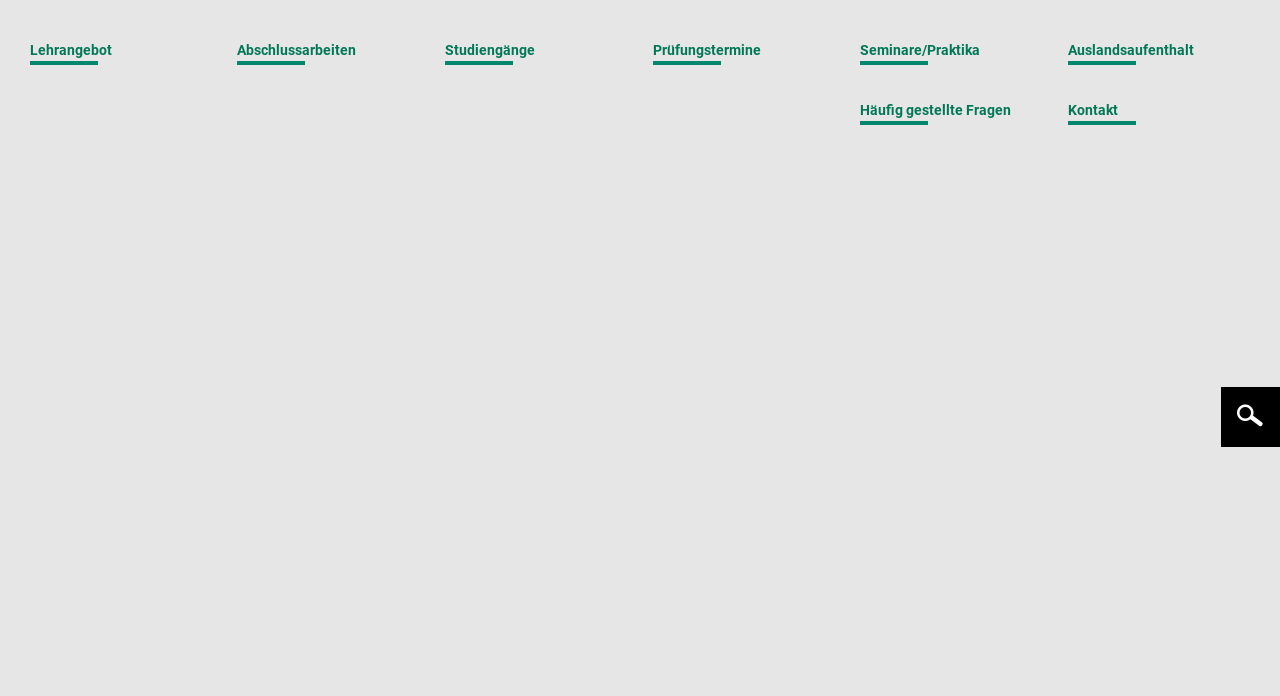Who are the authors of the publication?
Based on the visual, give a brief answer using one word or a short phrase.

Michael Färber, Ashwath Sampath